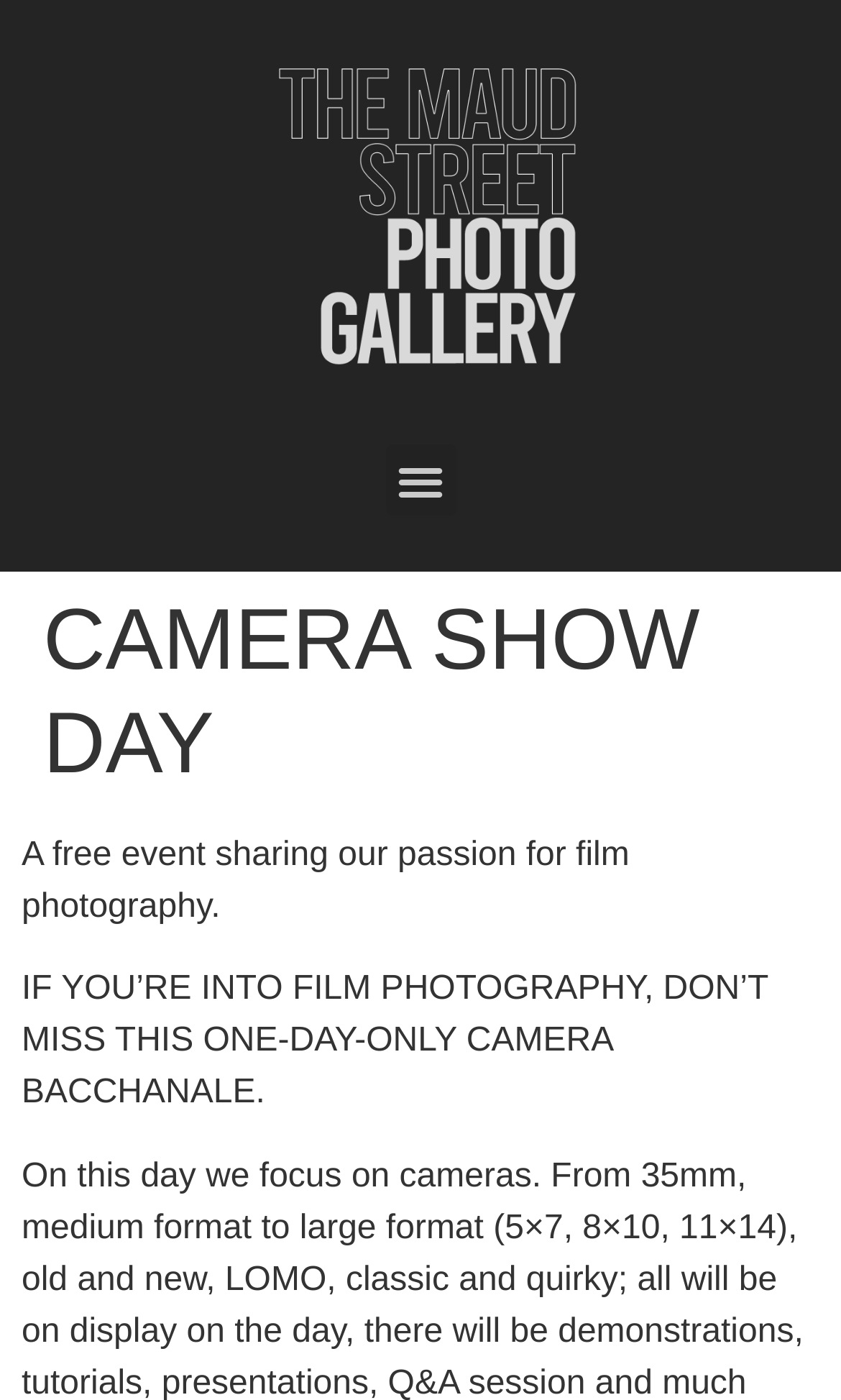Predict the bounding box of the UI element based on this description: "Menu".

[0.458, 0.317, 0.542, 0.368]